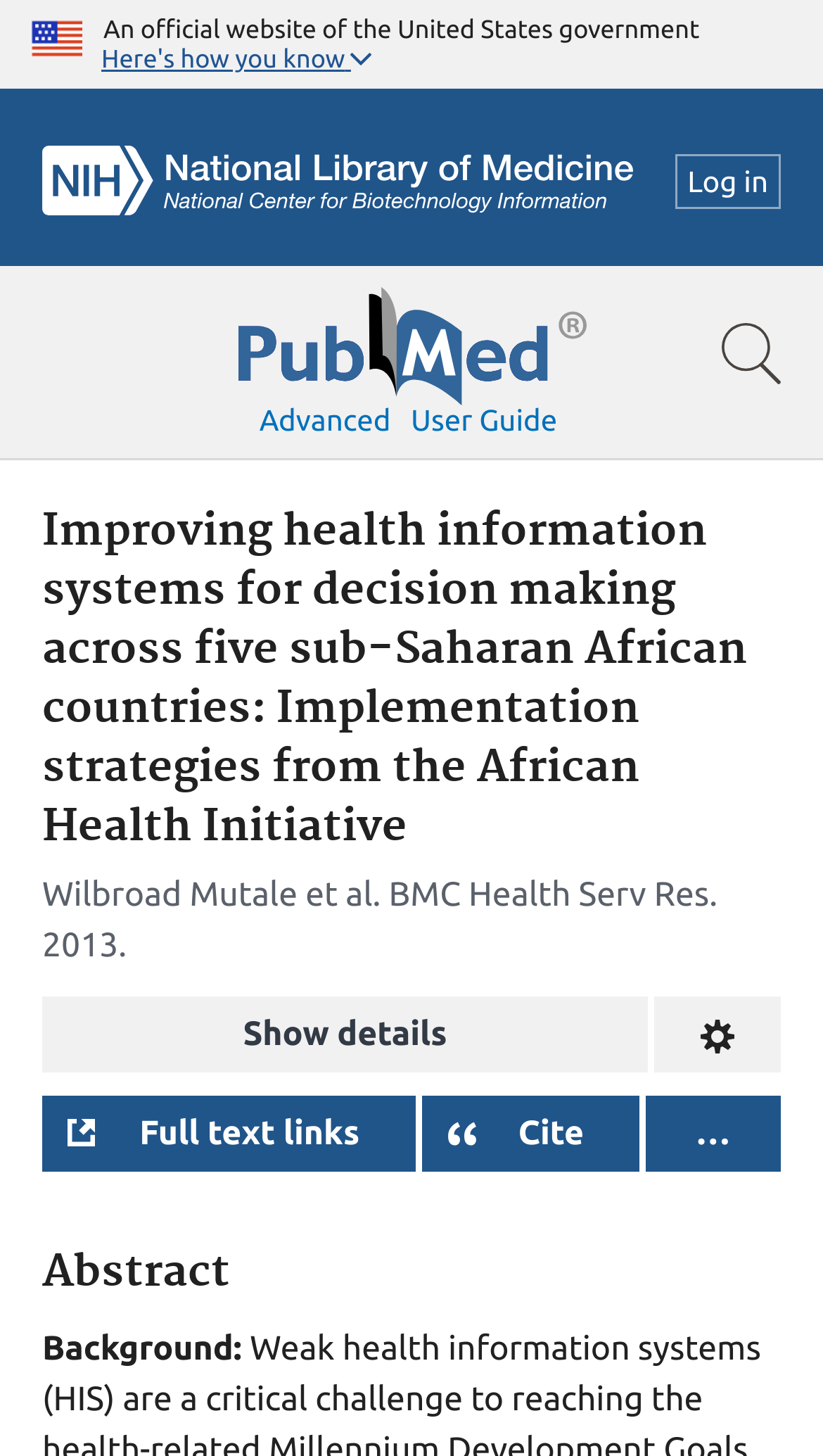Specify the bounding box coordinates for the region that must be clicked to perform the given instruction: "Click the U.S. flag image".

[0.038, 0.008, 0.1, 0.043]